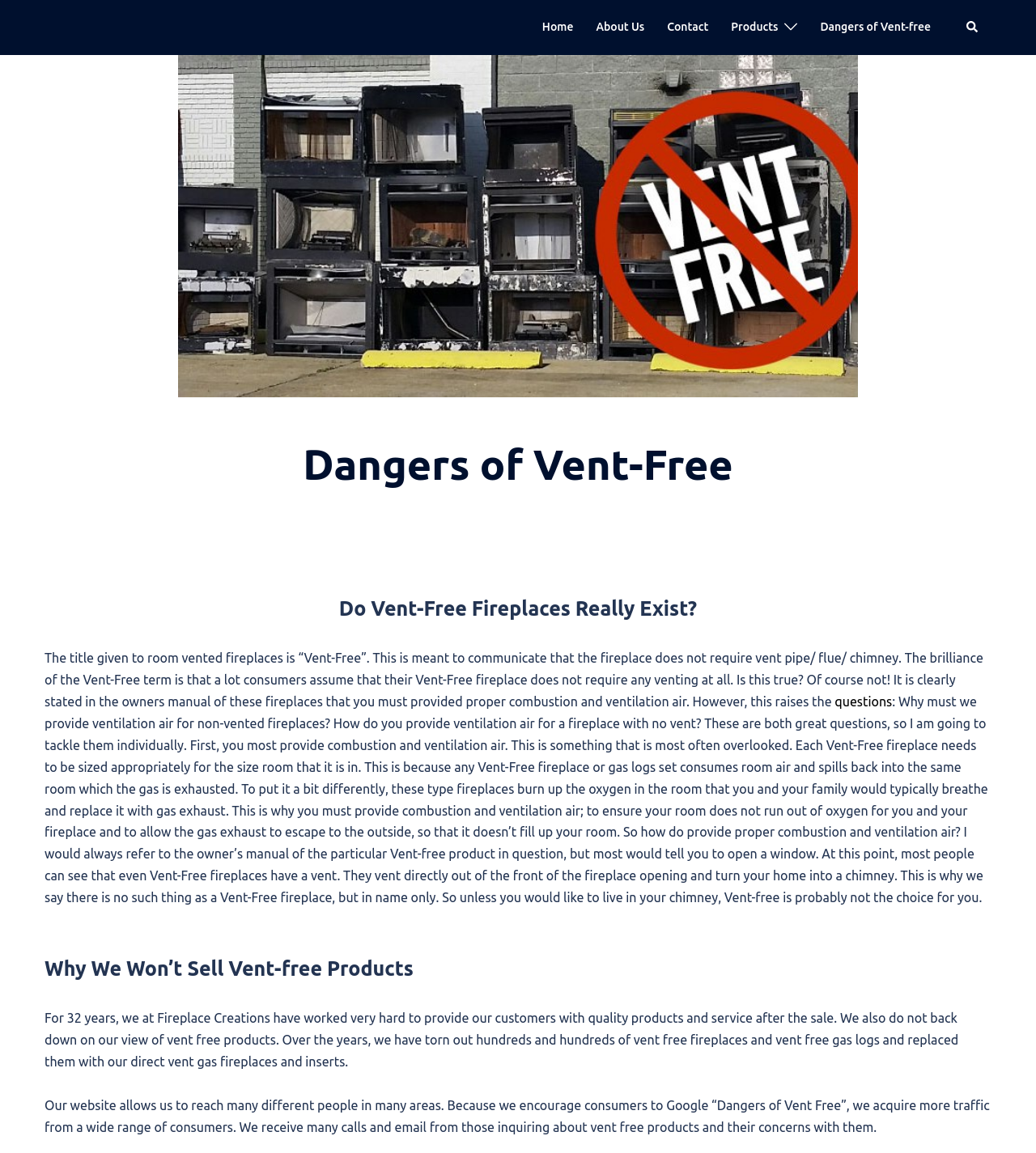Give a short answer using one word or phrase for the question:
What is the name of the website?

Fireplace Creations